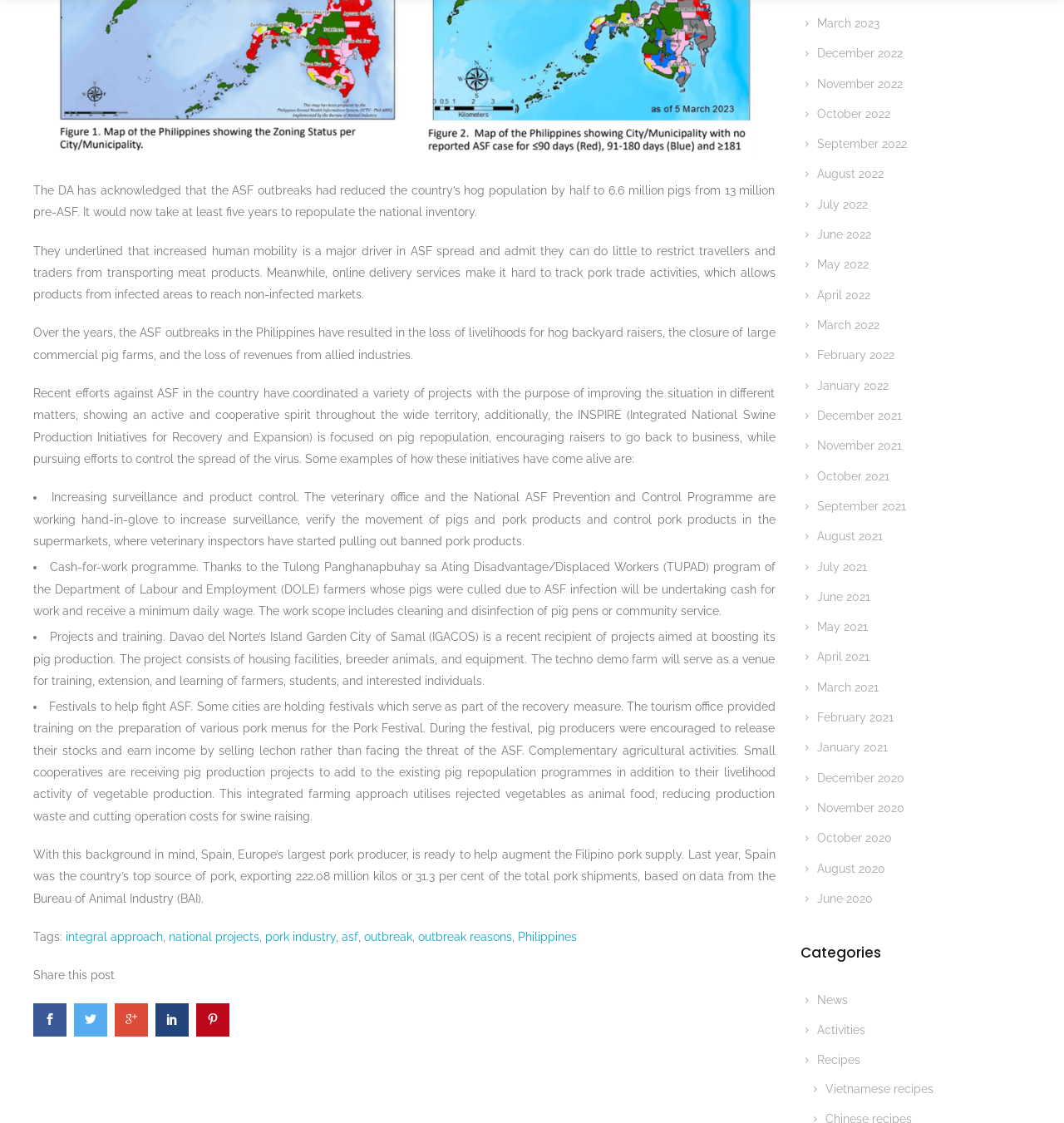Determine the bounding box coordinates of the region to click in order to accomplish the following instruction: "Explore Vietnamese recipes". Provide the coordinates as four float numbers between 0 and 1, specifically [left, top, right, bottom].

[0.775, 0.963, 0.877, 0.975]